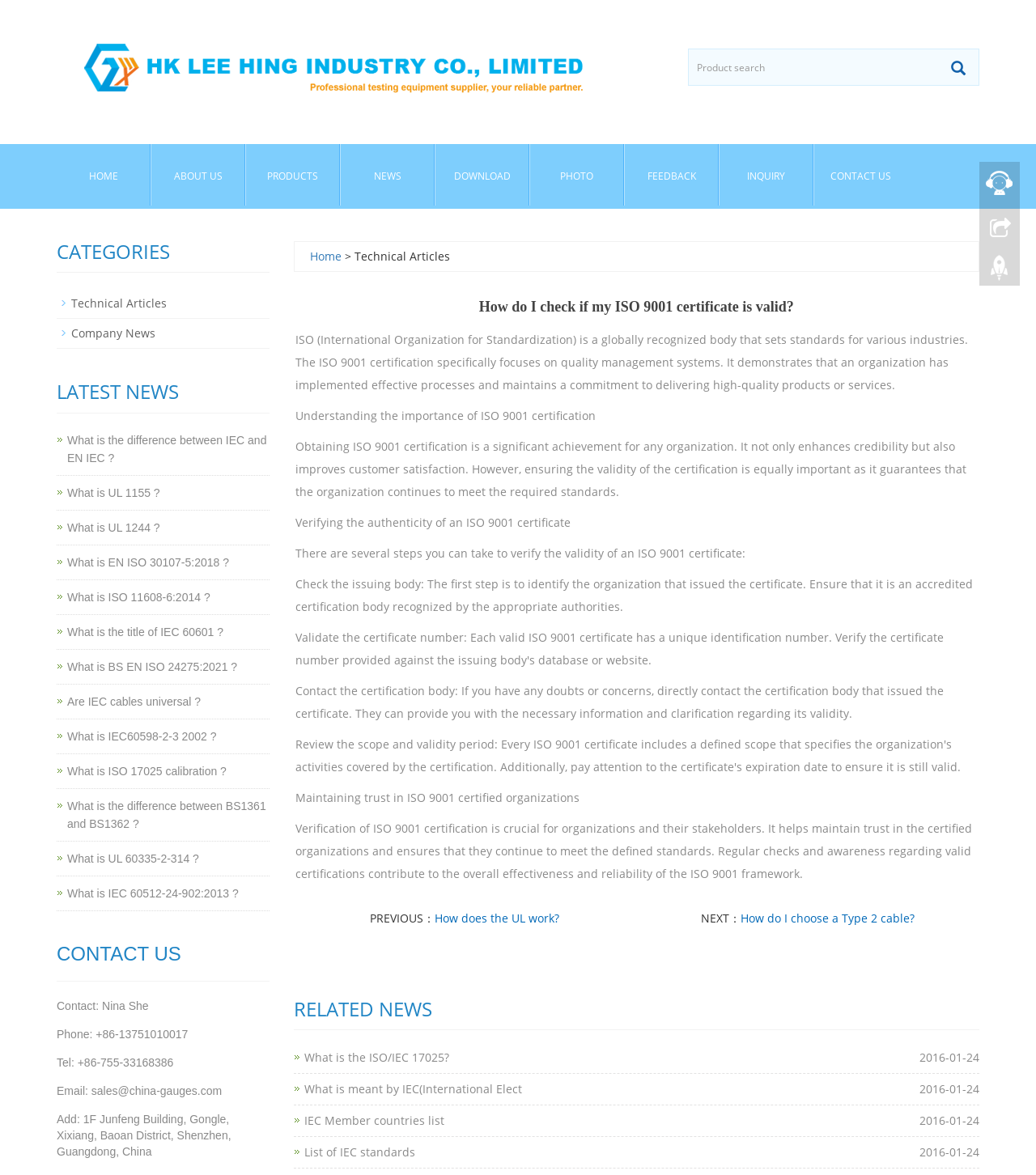Can you find the bounding box coordinates for the element that needs to be clicked to execute this instruction: "Go to home page"? The coordinates should be given as four float numbers between 0 and 1, i.e., [left, top, right, bottom].

[0.055, 0.123, 0.145, 0.175]